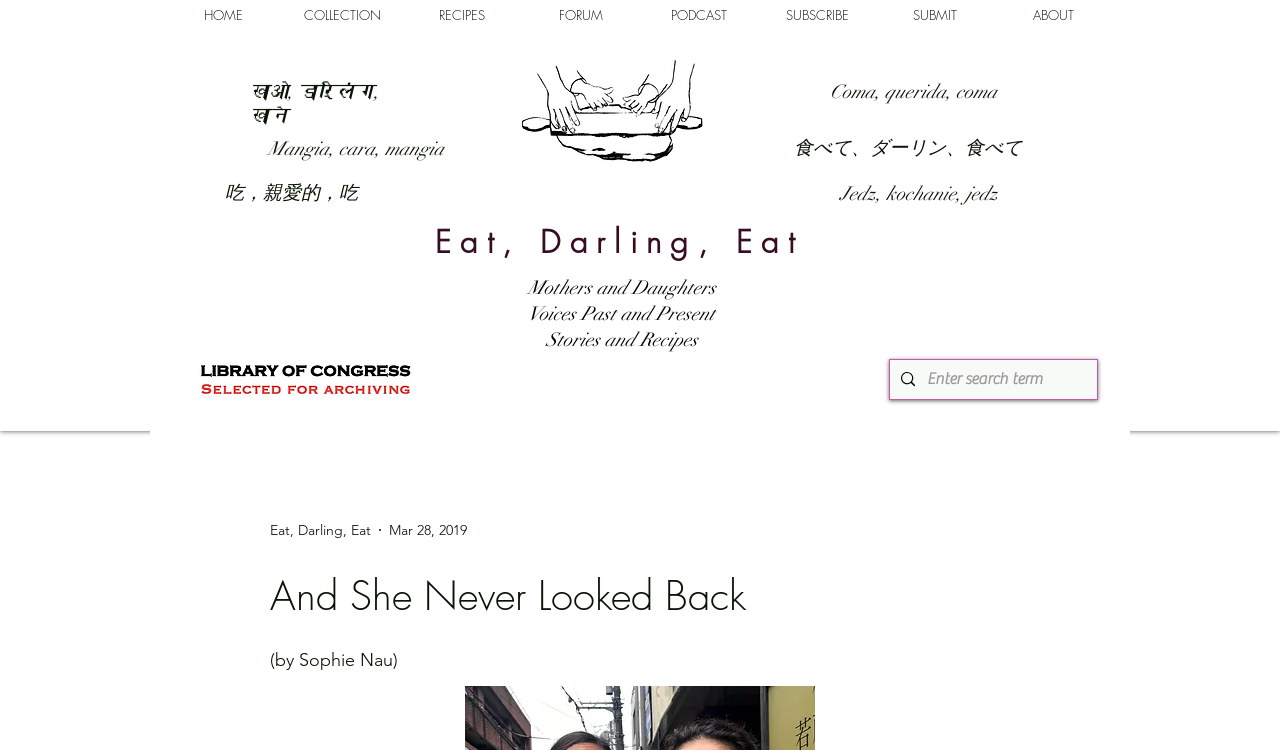Kindly determine the bounding box coordinates of the area that needs to be clicked to fulfill this instruction: "search for something".

[0.725, 0.48, 0.824, 0.532]